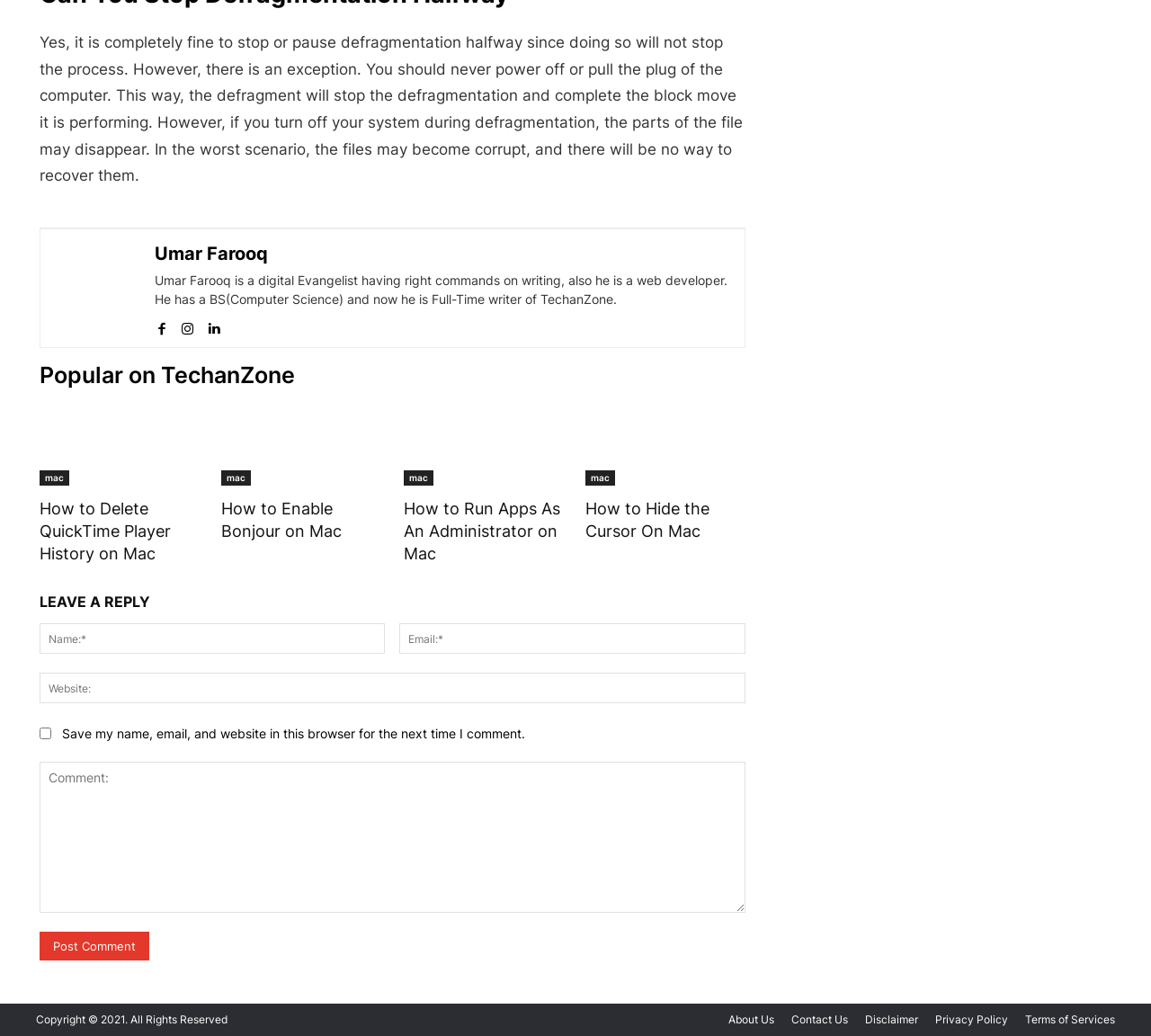Locate the bounding box coordinates of the element that should be clicked to execute the following instruction: "Click on the link to read about how to delete QuickTime player history on Mac".

[0.034, 0.392, 0.173, 0.469]